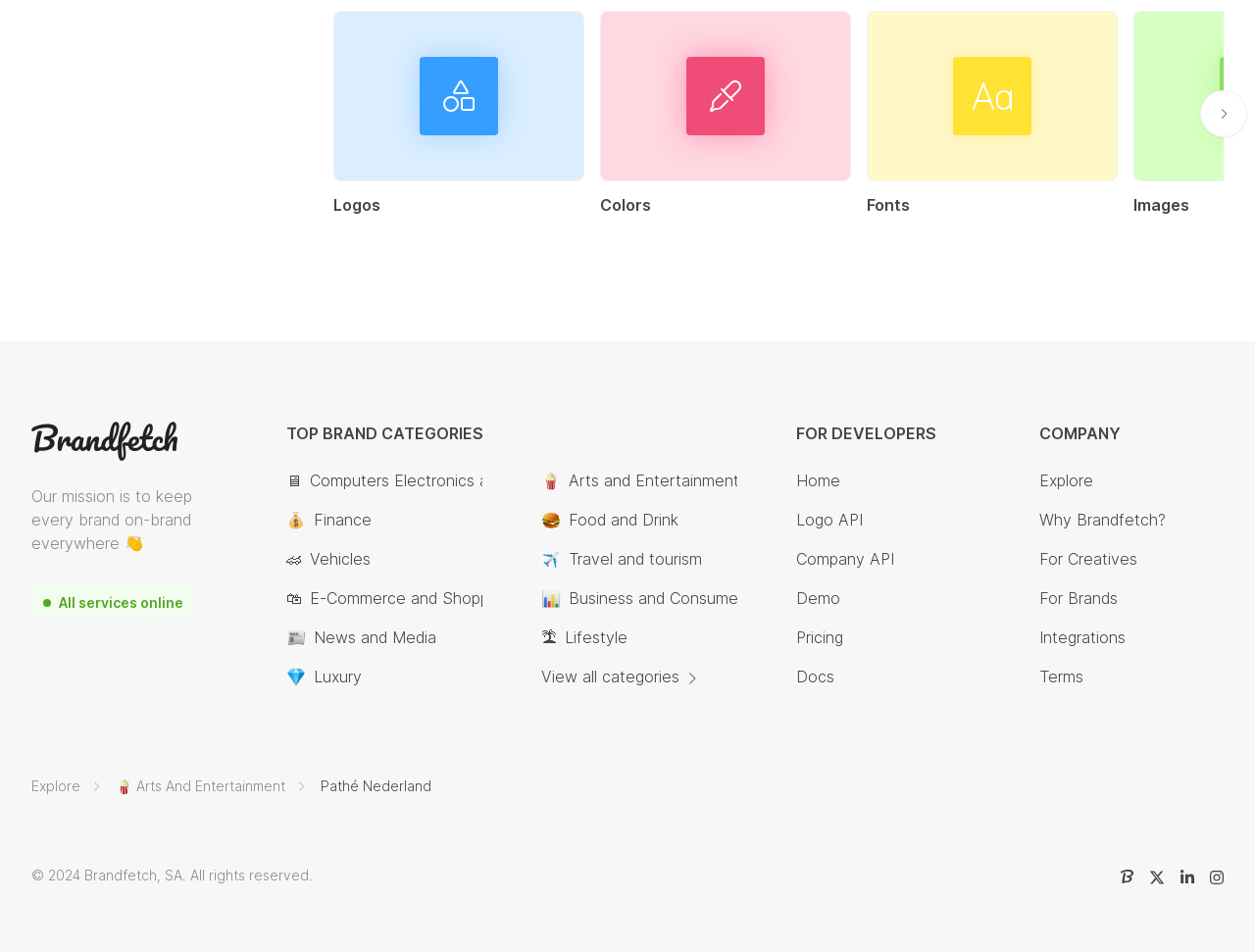Using the description "Explore", predict the bounding box of the relevant HTML element.

[0.025, 0.815, 0.064, 0.837]